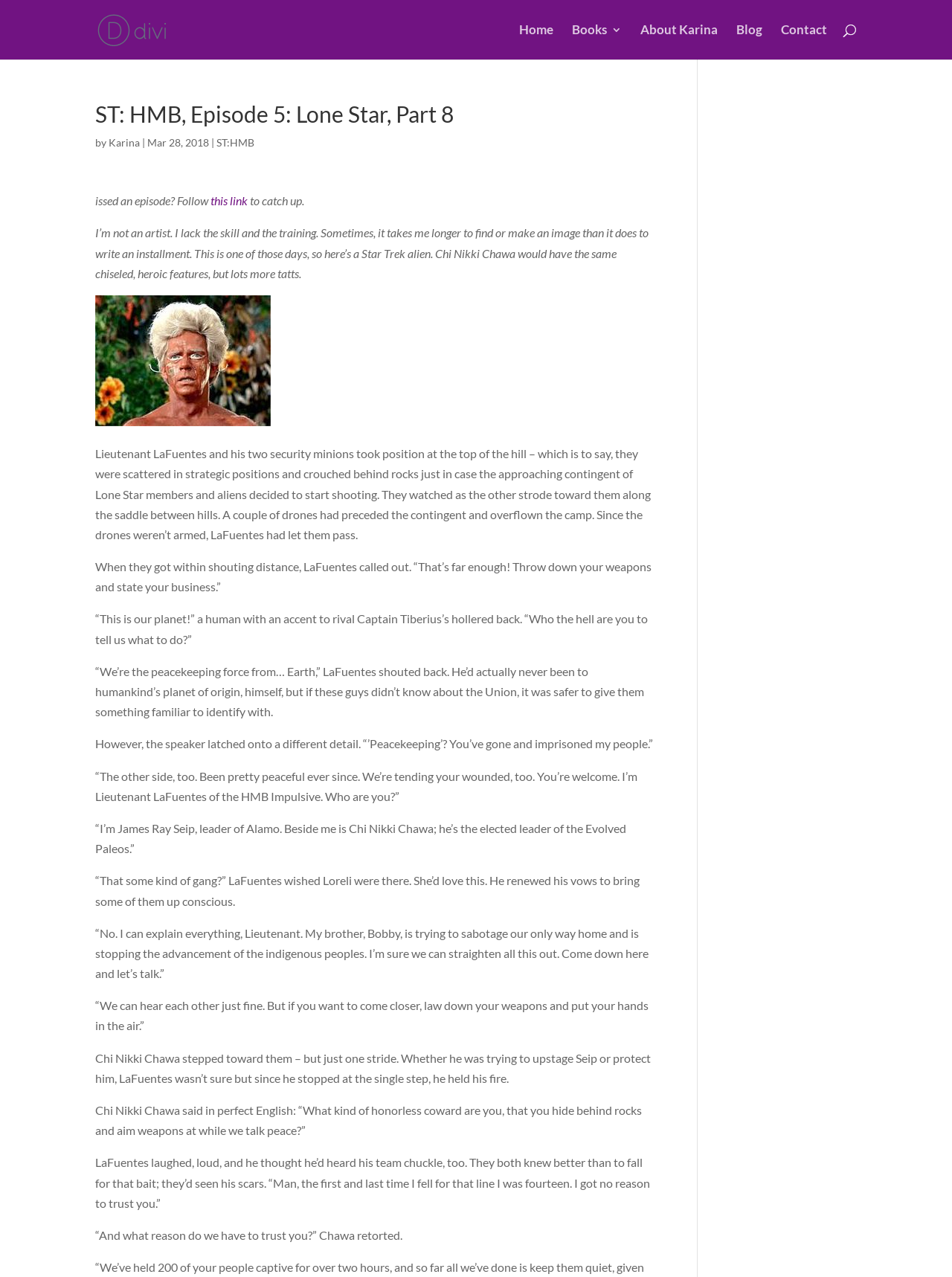Determine the bounding box coordinates of the clickable region to carry out the instruction: "Visit the 'About Karina' page".

[0.673, 0.019, 0.754, 0.047]